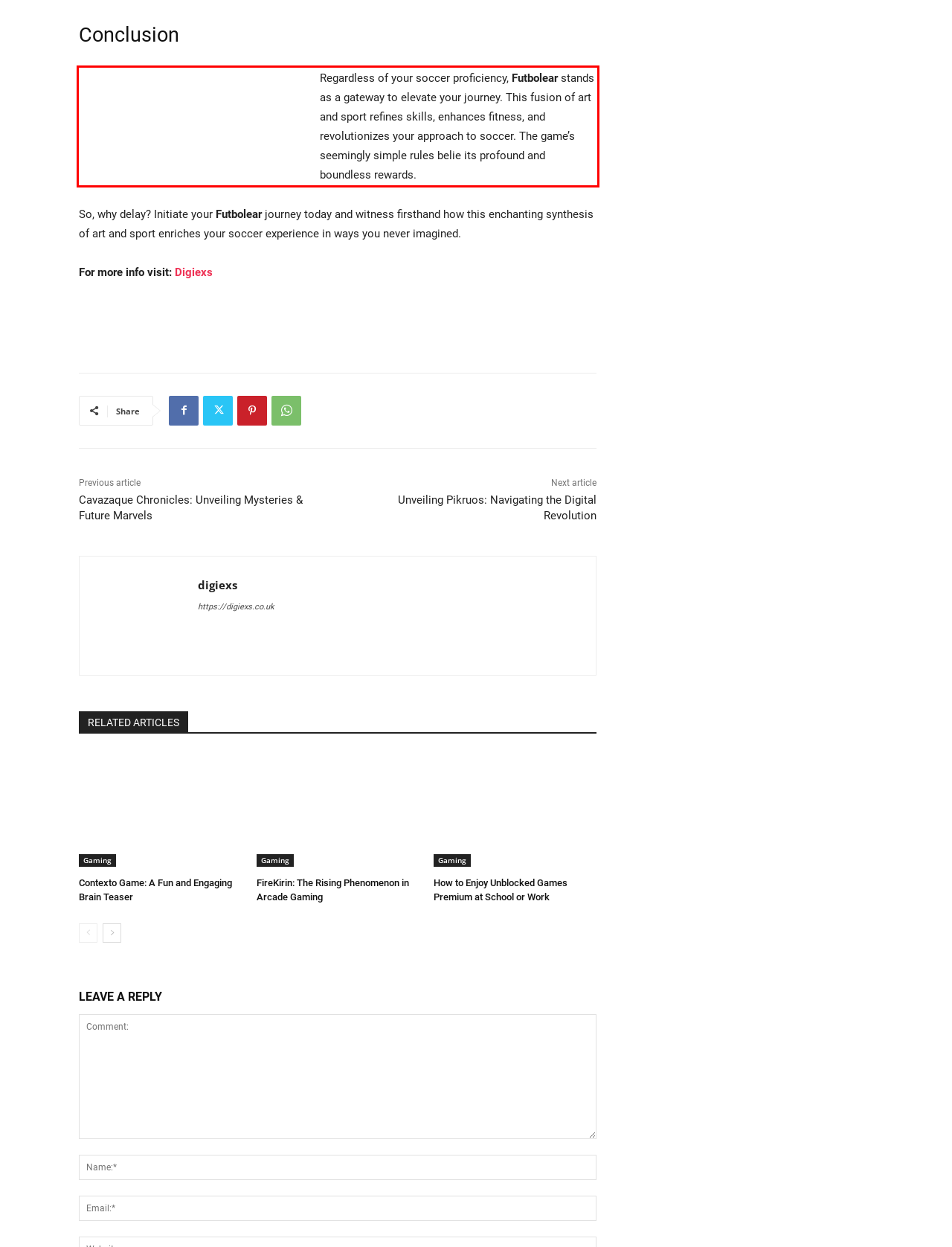You have a webpage screenshot with a red rectangle surrounding a UI element. Extract the text content from within this red bounding box.

Regardless of your soccer proficiency, Futbolear stands as a gateway to elevate your journey. This fusion of art and sport refines skills, enhances fitness, and revolutionizes your approach to soccer. The game’s seemingly simple rules belie its profound and boundless rewards.